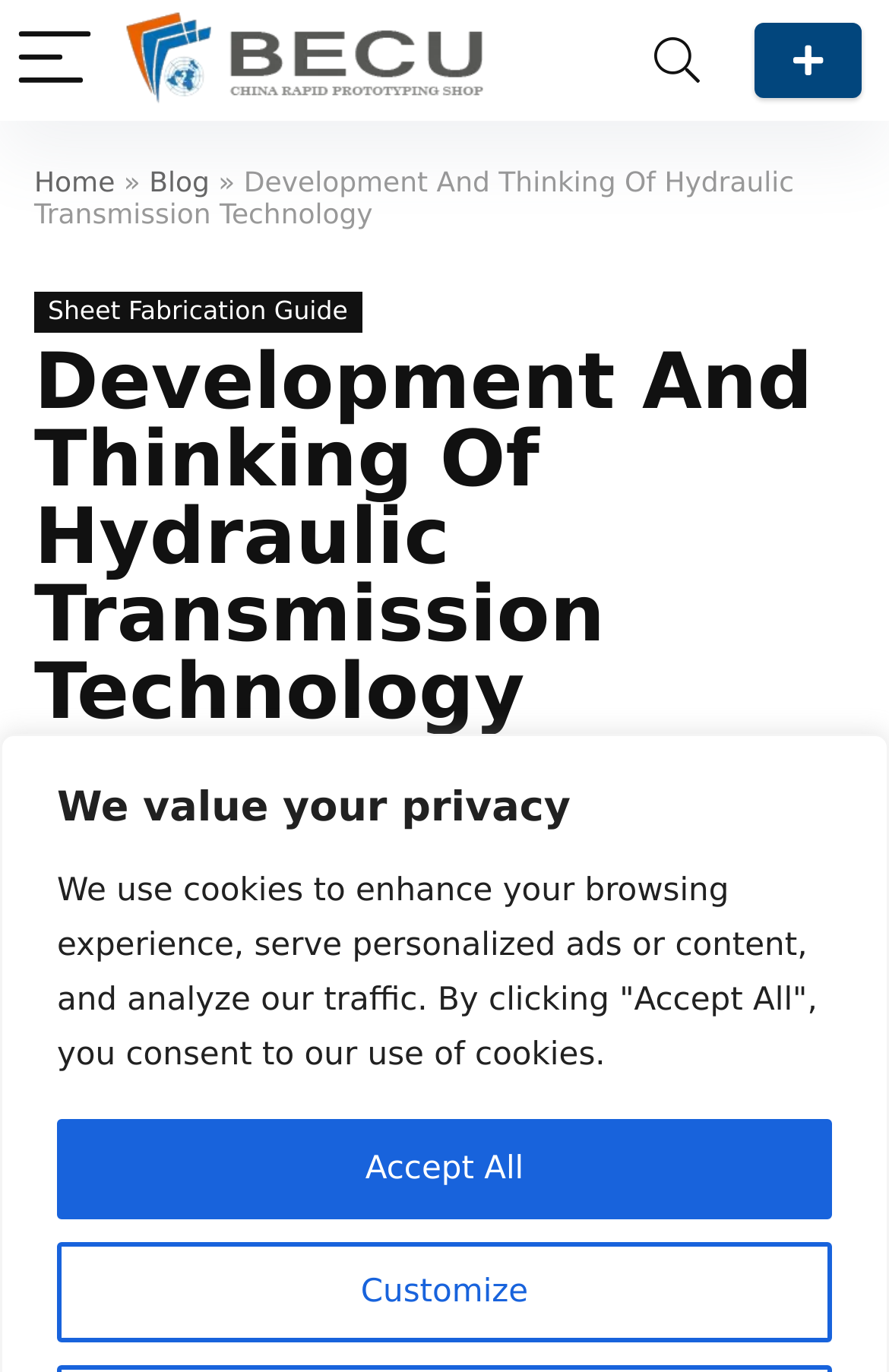Please identify the bounding box coordinates of the region to click in order to complete the task: "Search for something". The coordinates must be four float numbers between 0 and 1, specified as [left, top, right, bottom].

[0.7, 0.0, 0.823, 0.088]